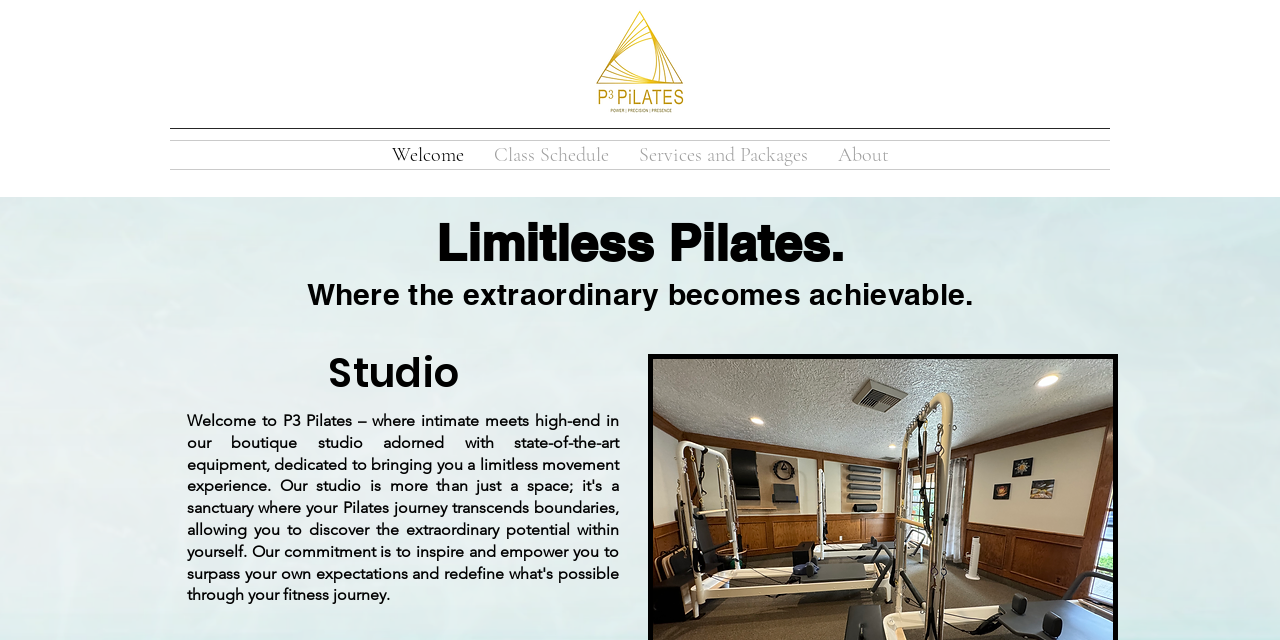What is the logo on the top right?
Look at the screenshot and respond with a single word or phrase.

P3-Pilates